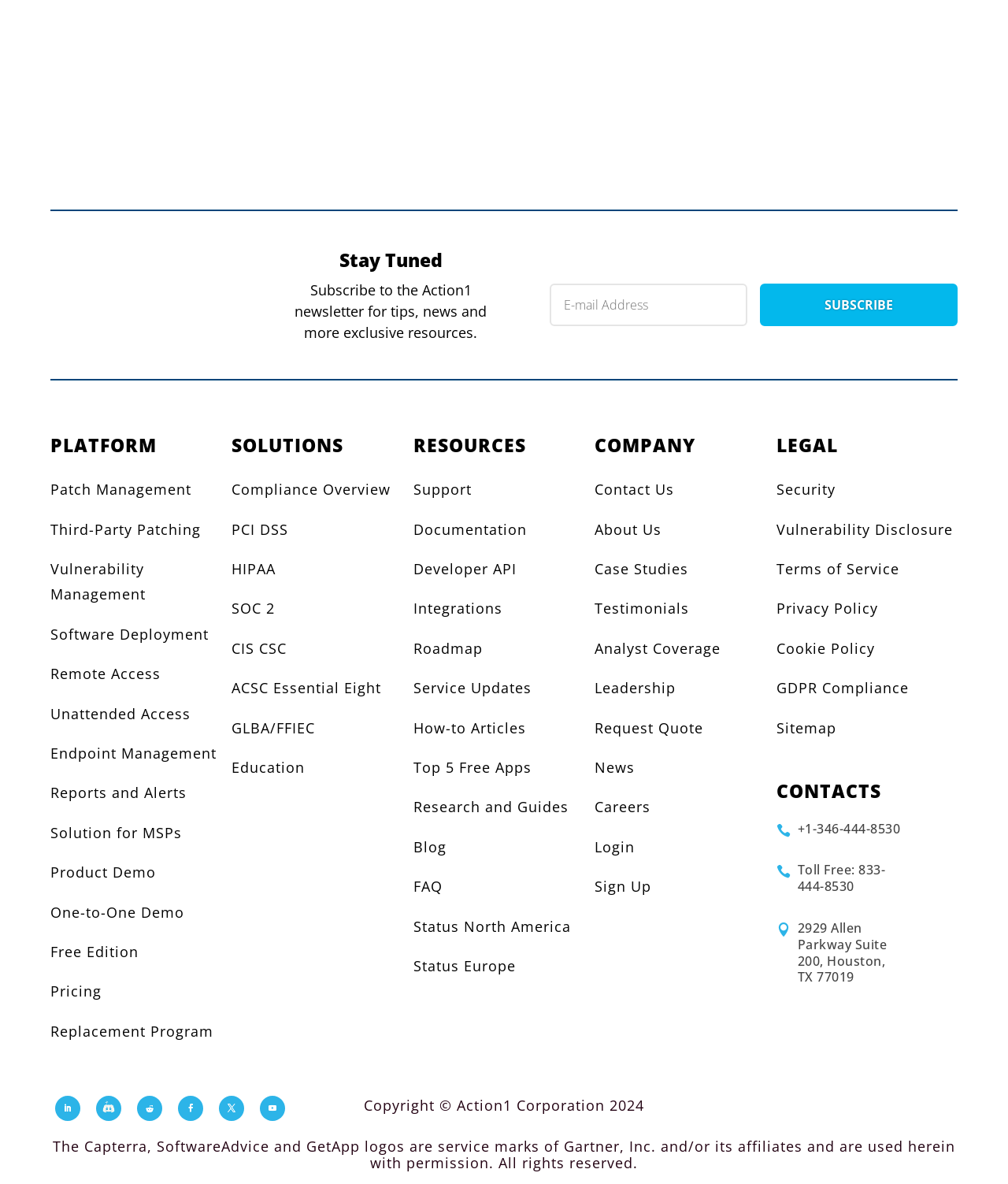What is the error message displayed on the webpage?
Using the image, elaborate on the answer with as much detail as possible.

The webpage displays an error message 'No Results Found' which indicates that the page you requested could not be found. This message is displayed in a heading element with a bounding box coordinate of [0.1, 0.079, 0.9, 0.102].